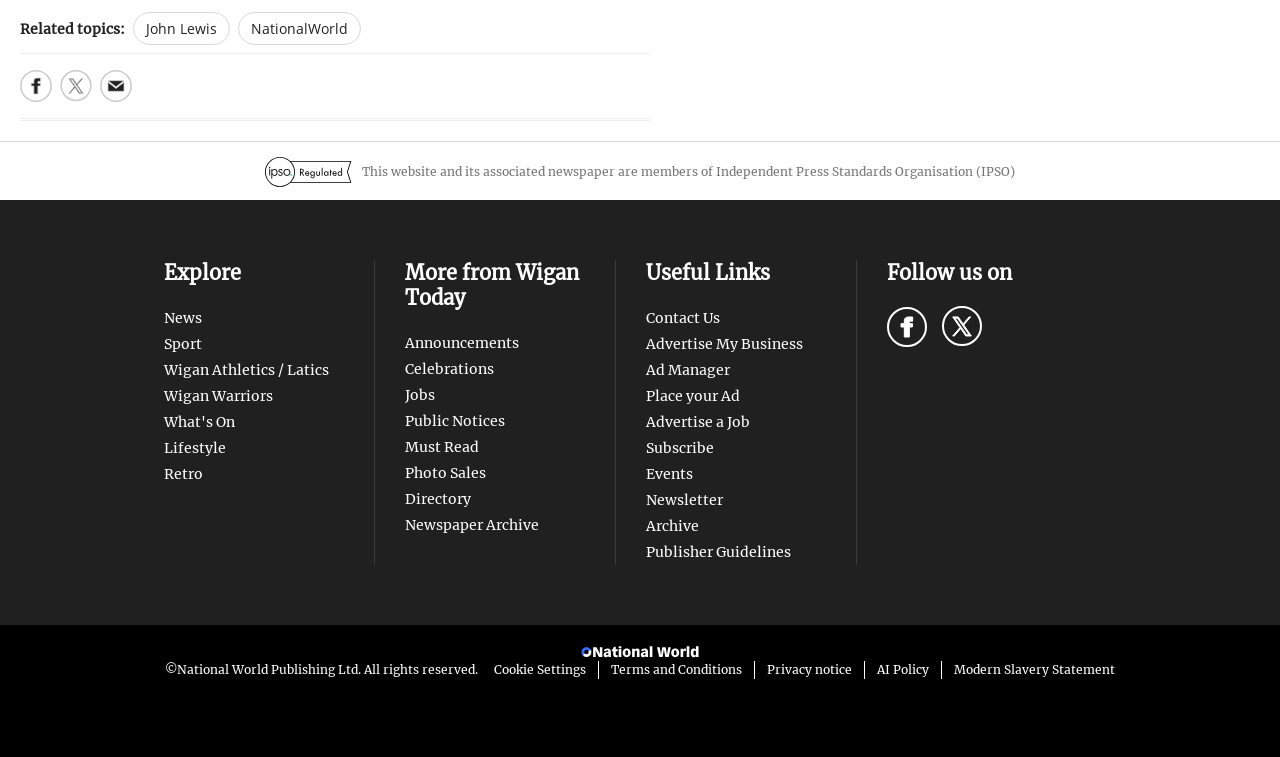Please specify the bounding box coordinates of the clickable region necessary for completing the following instruction: "Contact Us". The coordinates must consist of four float numbers between 0 and 1, i.e., [left, top, right, bottom].

[0.504, 0.466, 0.562, 0.489]